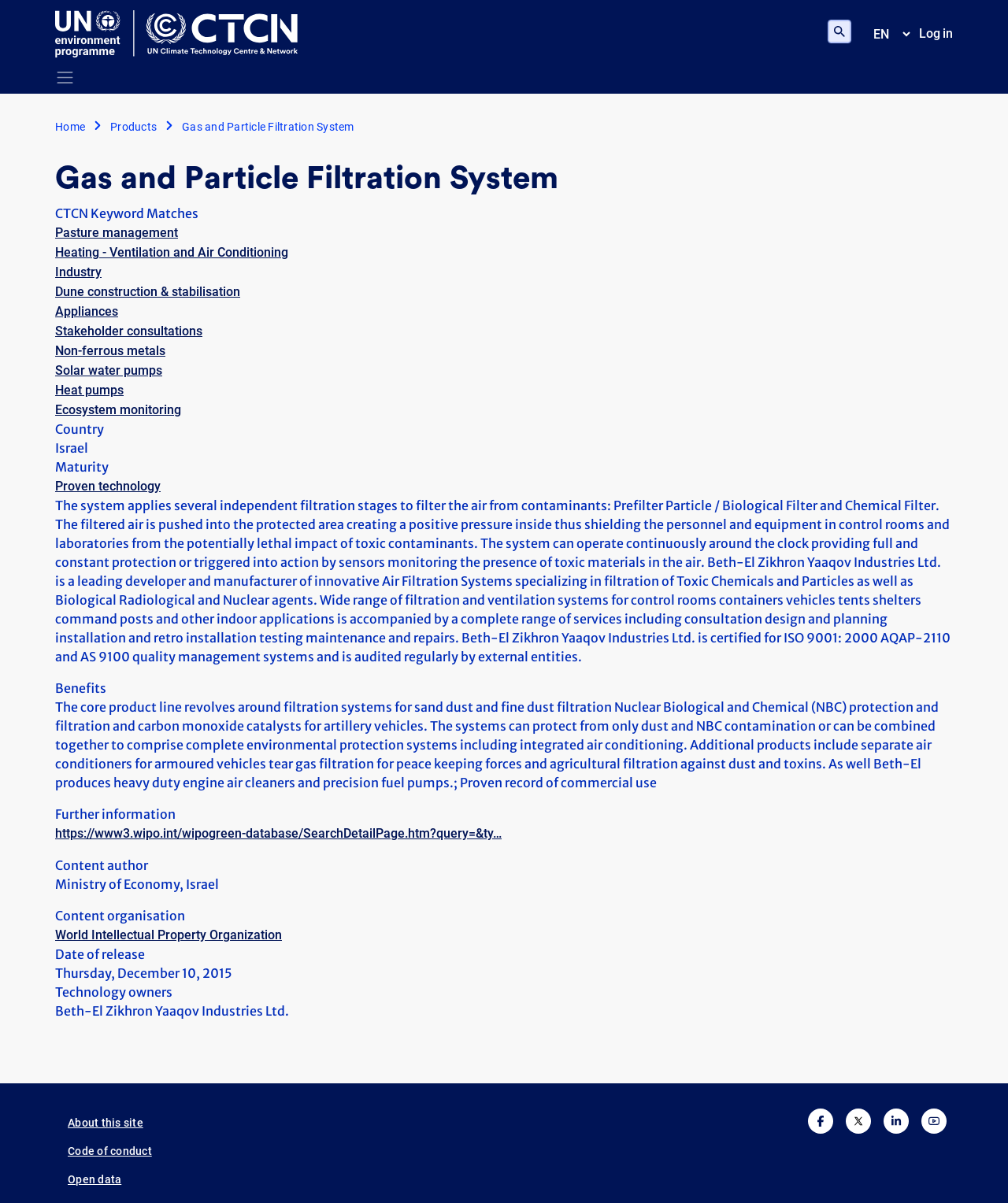Give a one-word or phrase response to the following question: What are the social media platforms linked on this webpage?

Facebook, Twitter, LinkedIn, YouTube